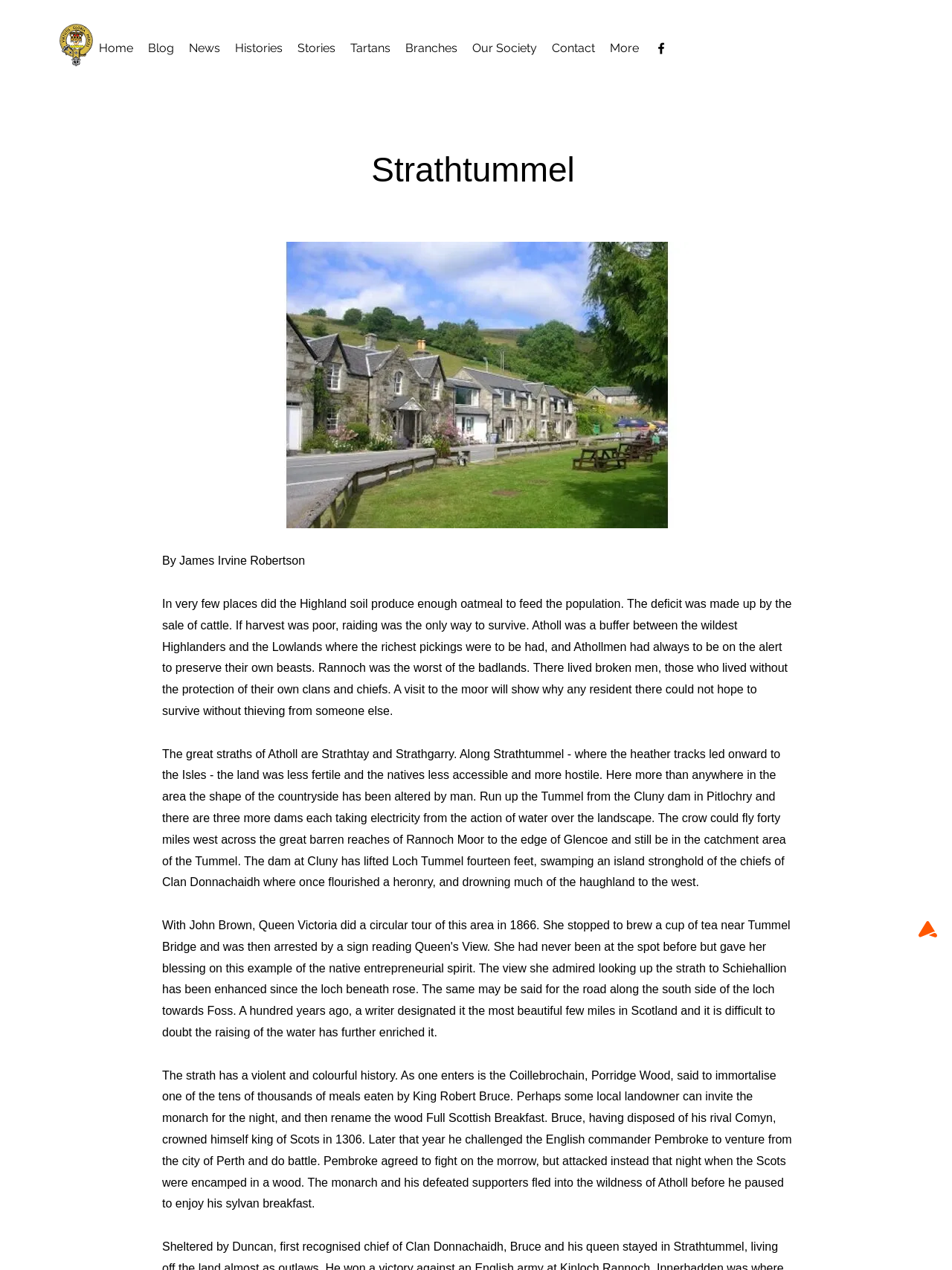Please determine the bounding box coordinates of the element to click on in order to accomplish the following task: "Click the Home link". Ensure the coordinates are four float numbers ranging from 0 to 1, i.e., [left, top, right, bottom].

[0.096, 0.029, 0.148, 0.047]